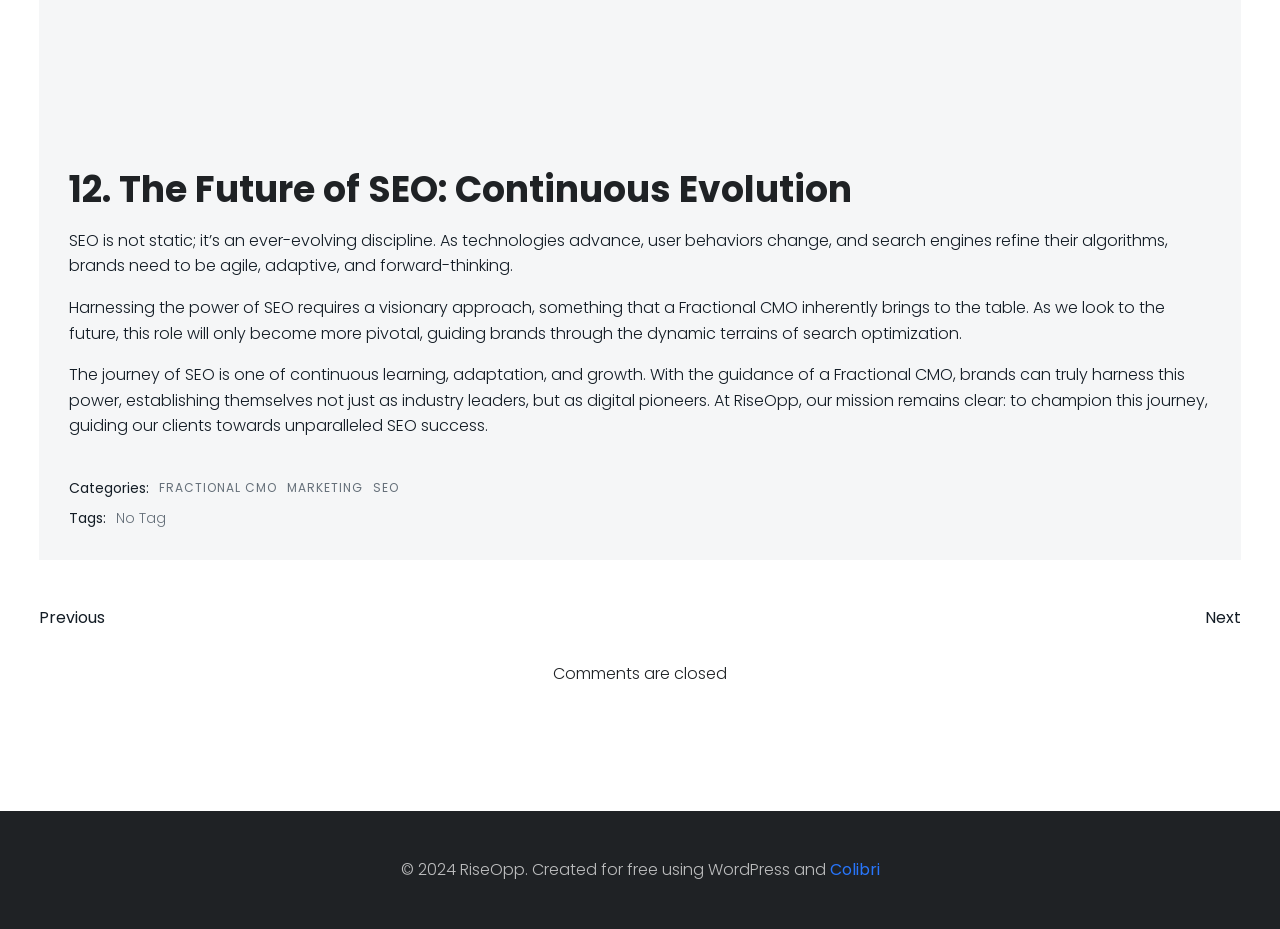Look at the image and answer the question in detail:
What is the role mentioned in the article?

The article mentions the role of a Fractional CMO in guiding brands through the dynamic terrains of search optimization. This can be determined by reading the static text elements that discuss the importance of a visionary approach in SEO.